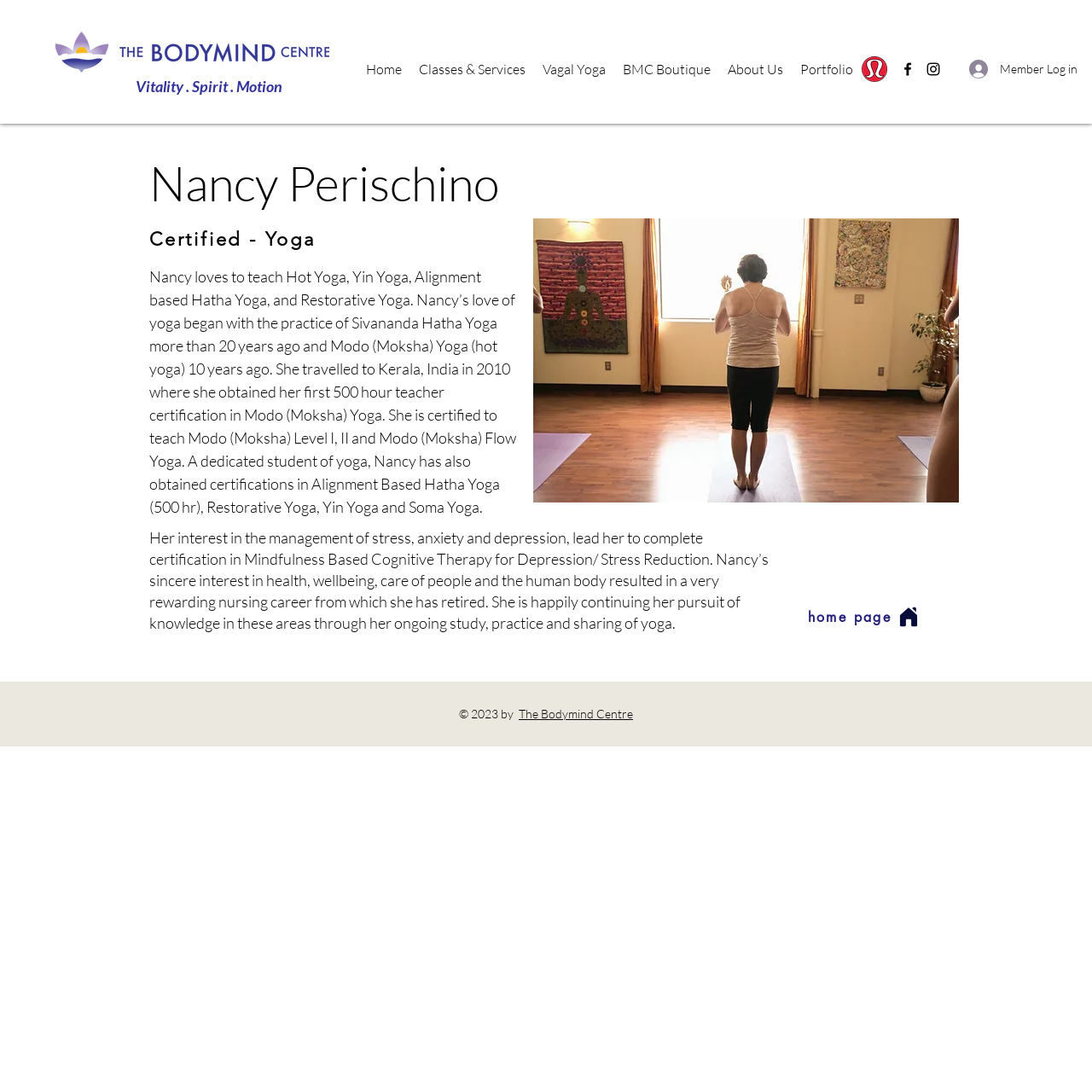Please answer the following question using a single word or phrase: What is the name of the centre?

The Bodymind Centre